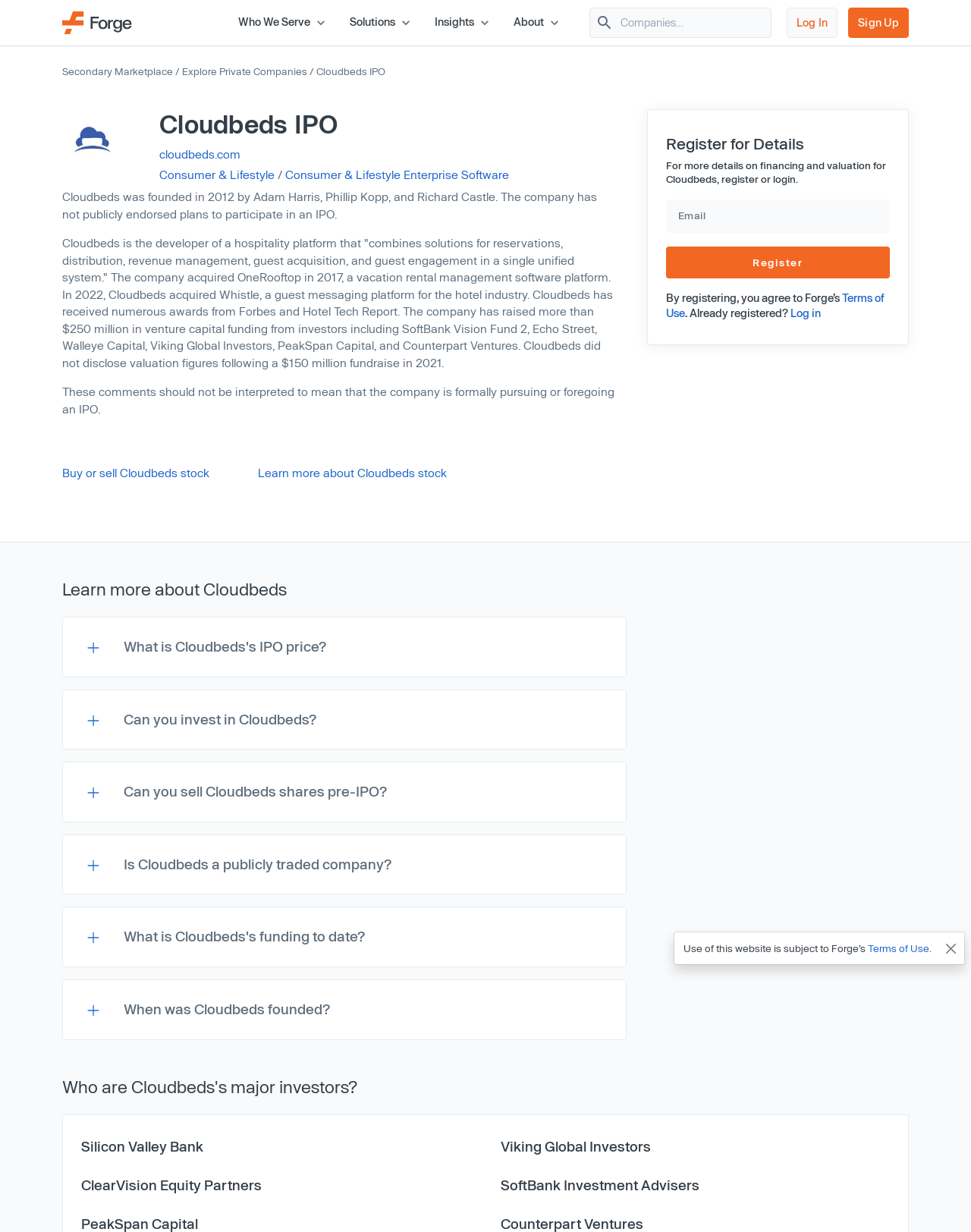From the webpage screenshot, predict the bounding box of the UI element that matches this description: "Consumer & Lifestyle".

[0.164, 0.136, 0.283, 0.147]